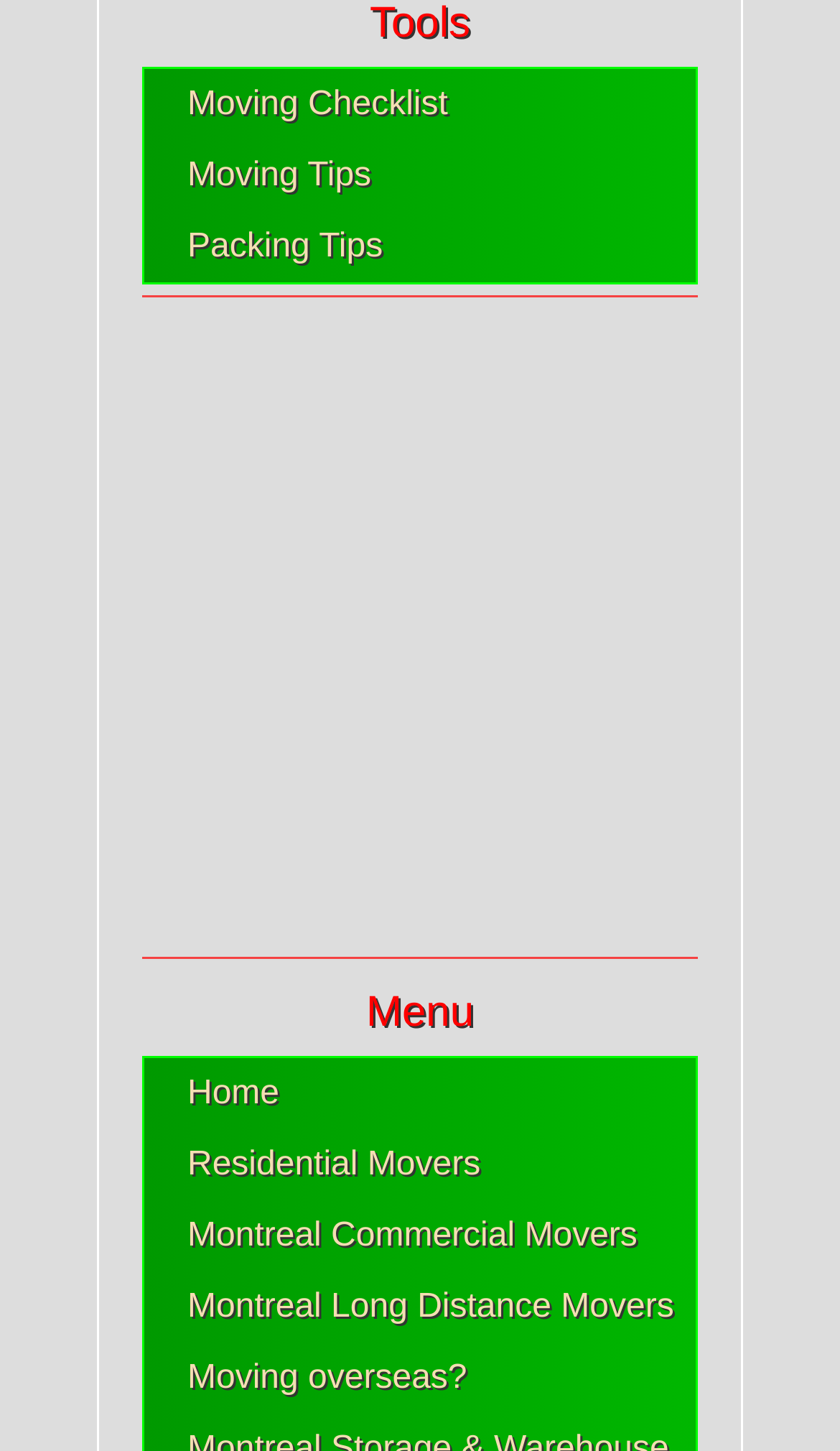Identify the bounding box coordinates of the HTML element based on this description: "Moving overseas?".

[0.223, 0.937, 0.556, 0.963]